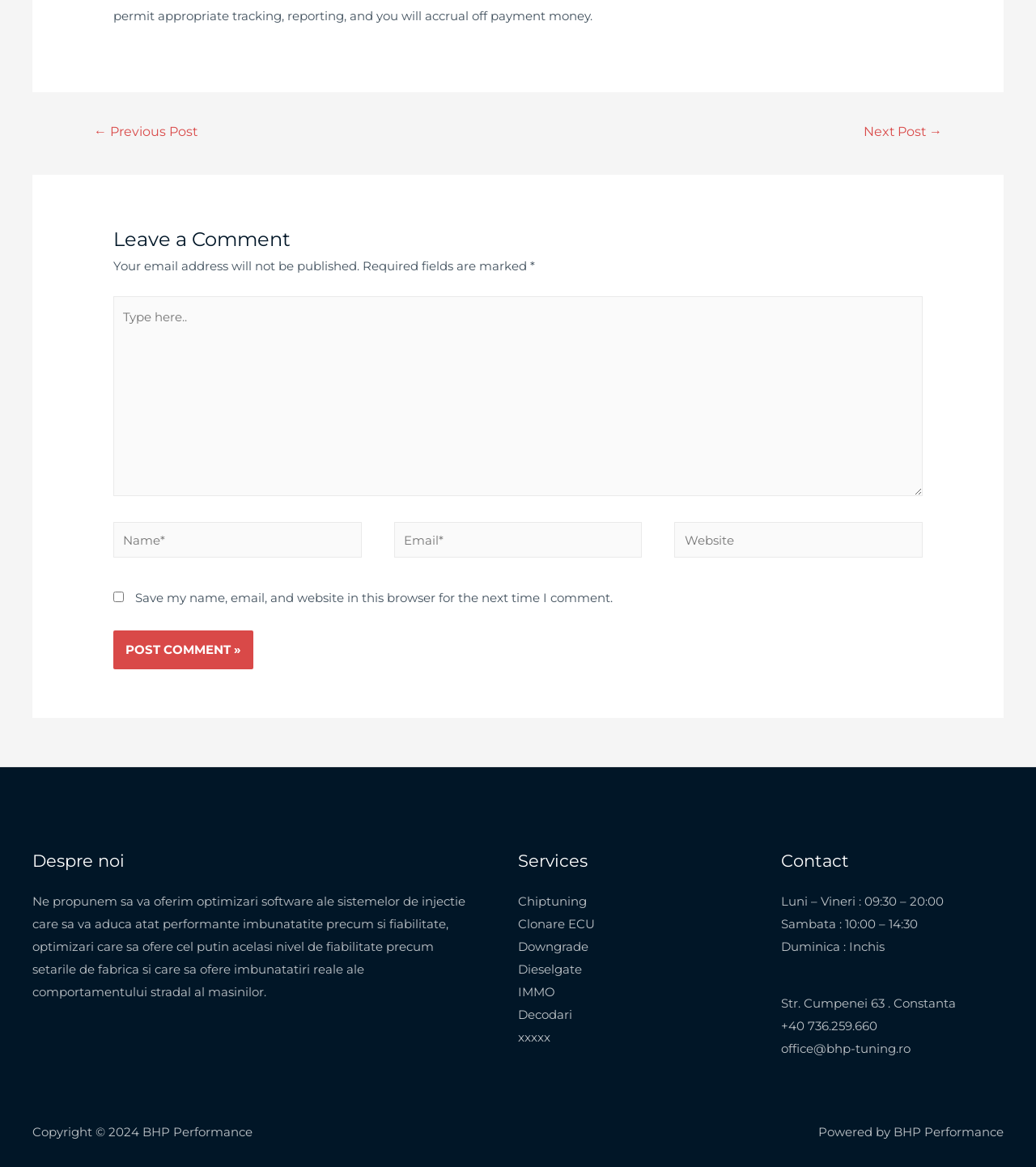What is the business hours on Saturday?
Look at the image and answer the question with a single word or phrase.

10:00 – 14:30